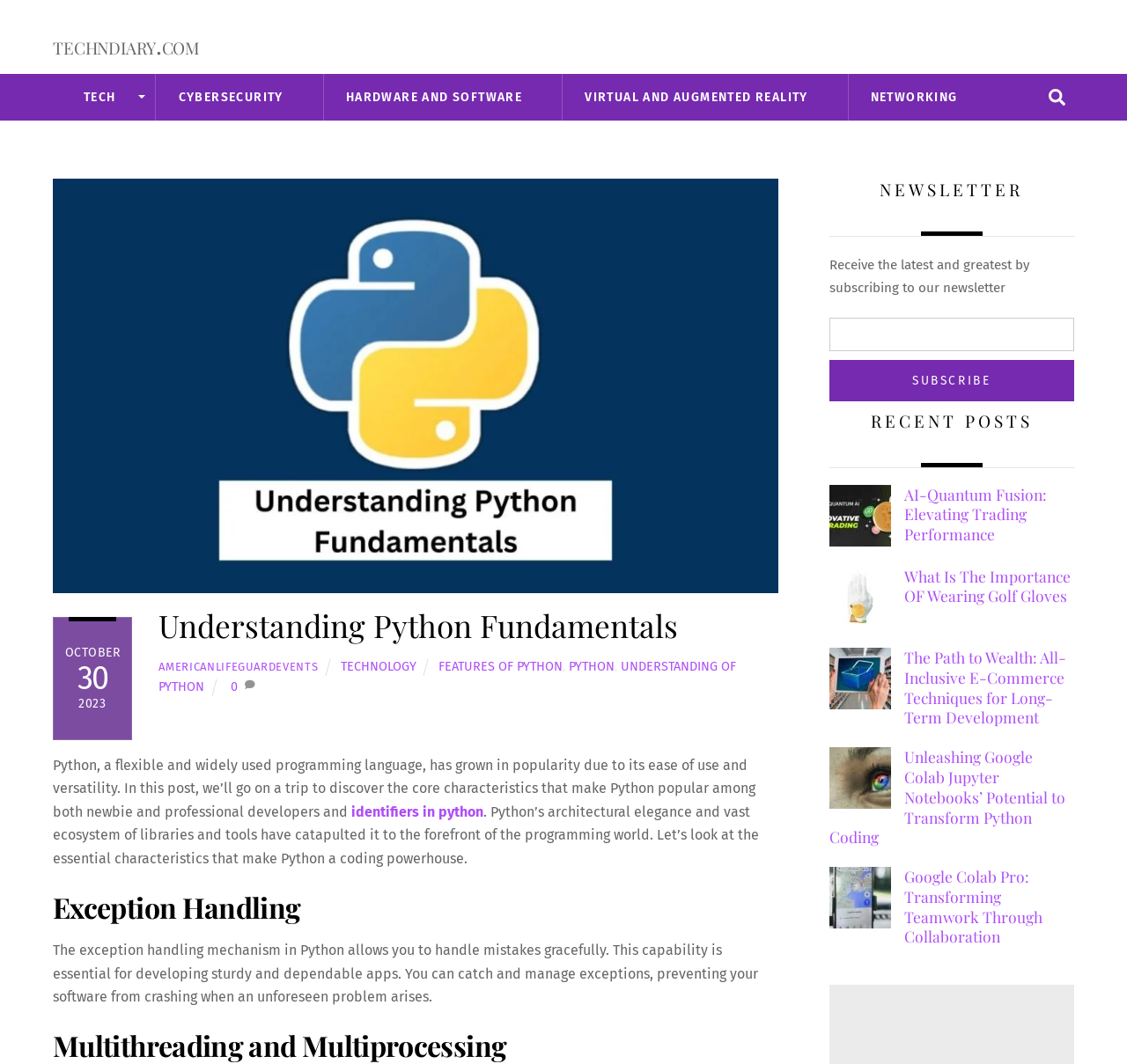Answer the question using only one word or a concise phrase: How many recent posts are listed on the webpage?

4